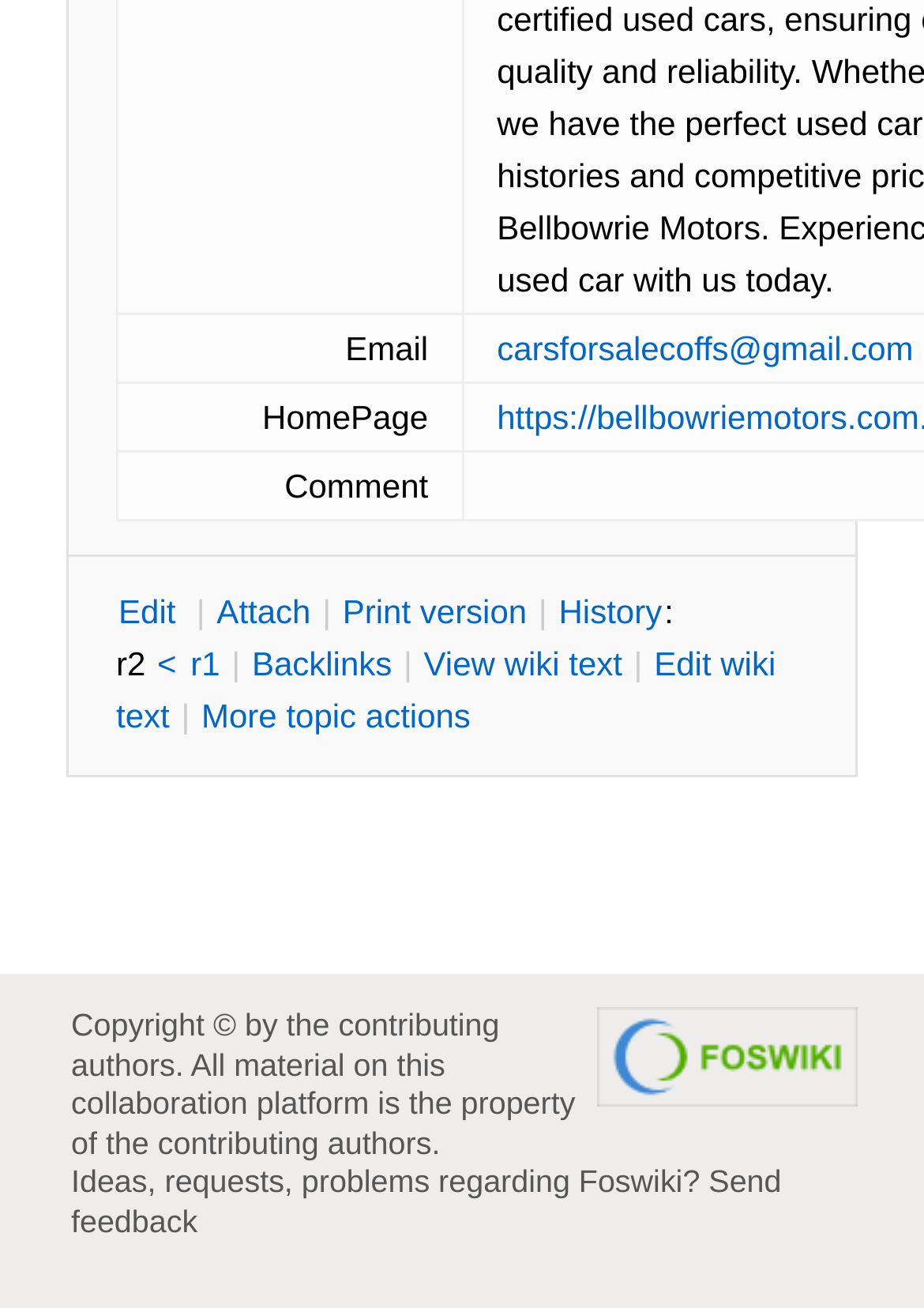Identify the bounding box of the HTML element described here: "More topic actions". Provide the coordinates as four float numbers between 0 and 1: [left, top, right, bottom].

[0.215, 0.531, 0.512, 0.566]